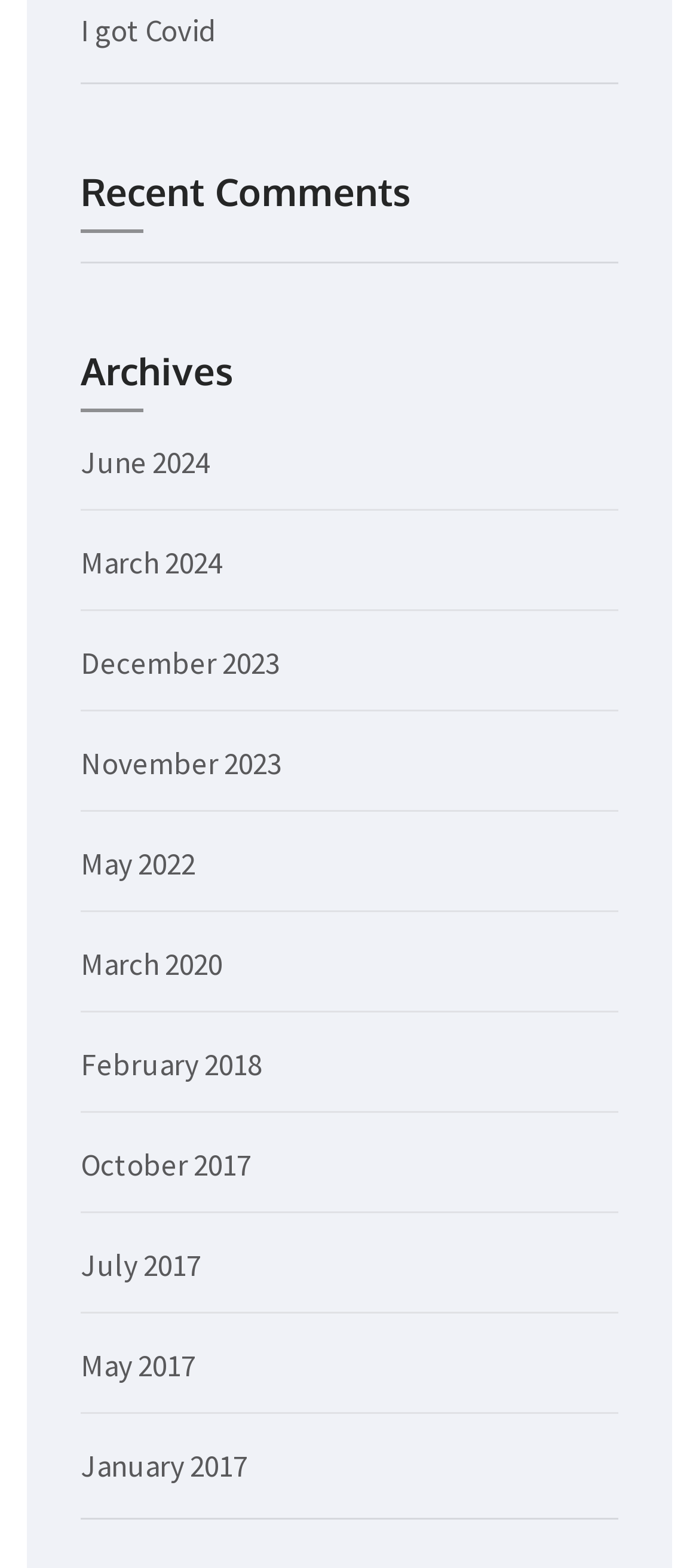Please determine the bounding box coordinates of the element's region to click in order to carry out the following instruction: "go to June 2024 archives". The coordinates should be four float numbers between 0 and 1, i.e., [left, top, right, bottom].

[0.115, 0.283, 0.3, 0.308]